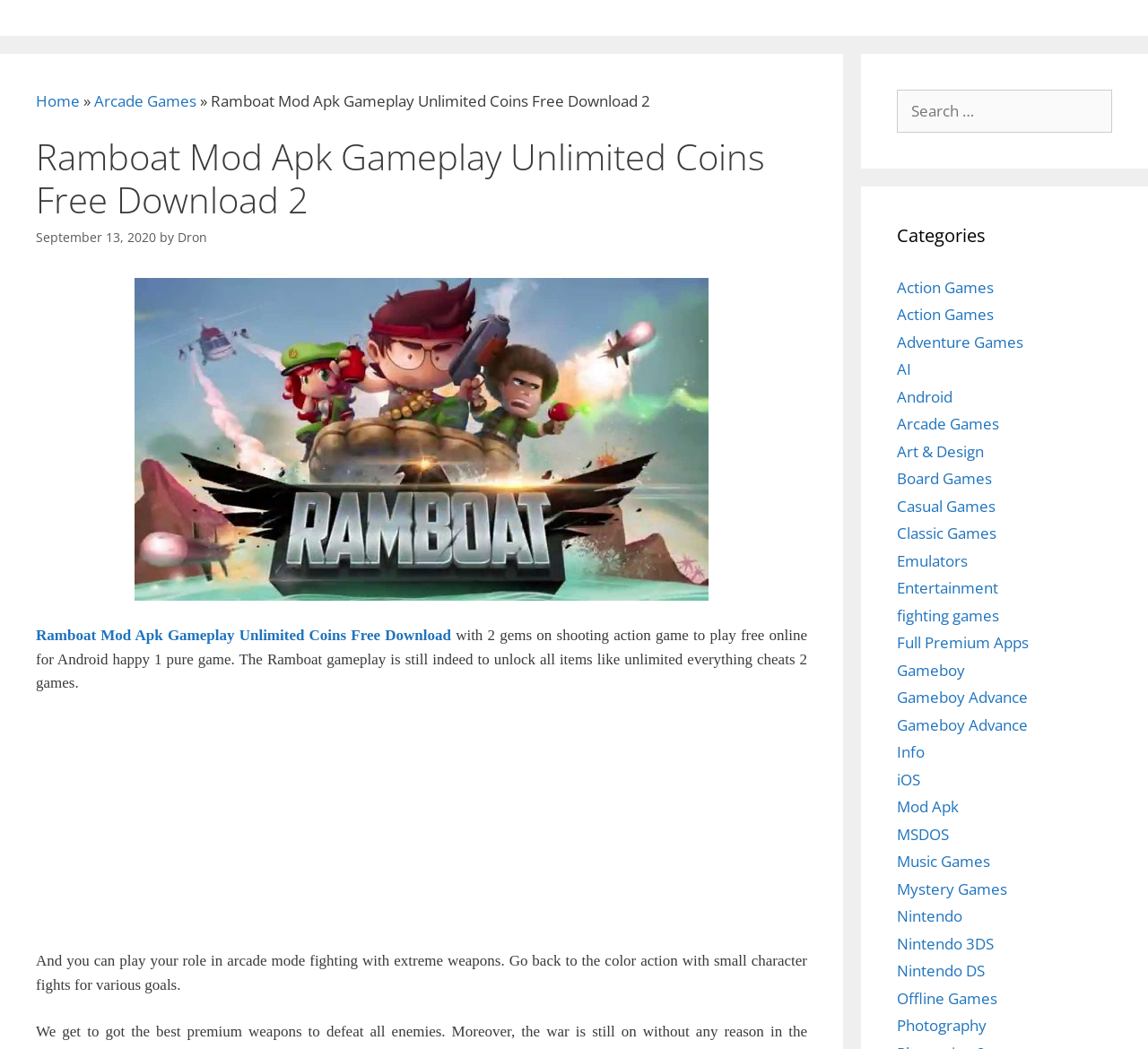What is the purpose of the search box?
Please look at the screenshot and answer in one word or a short phrase.

To search for games